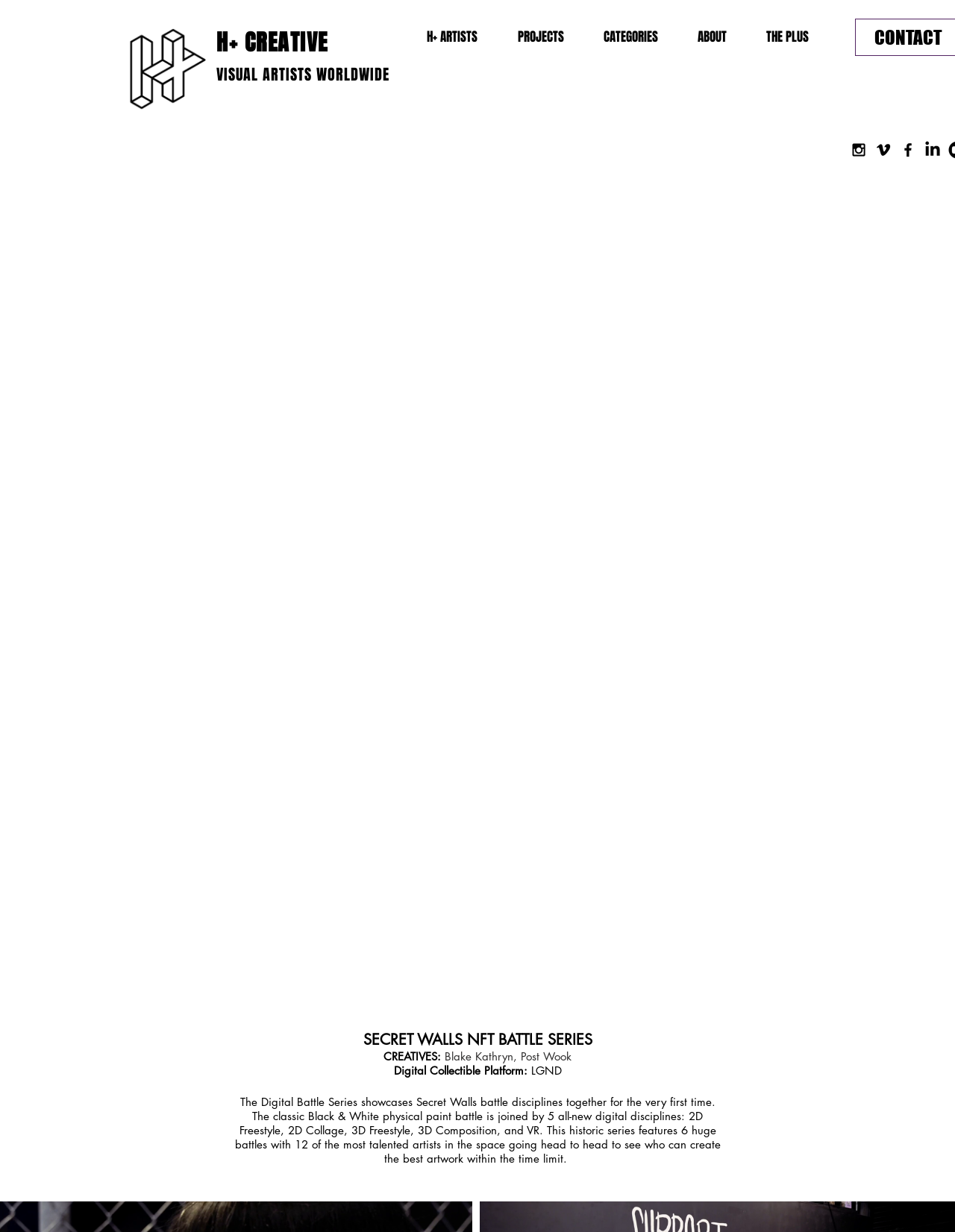What is the name of the visual artists' organization?
Please give a well-detailed answer to the question.

I found the answer by looking at the top-left corner of the webpage, where it says 'SECRET WALLS | H+ Creative'. This suggests that H+ Creative is the organization behind the Secret Walls event.